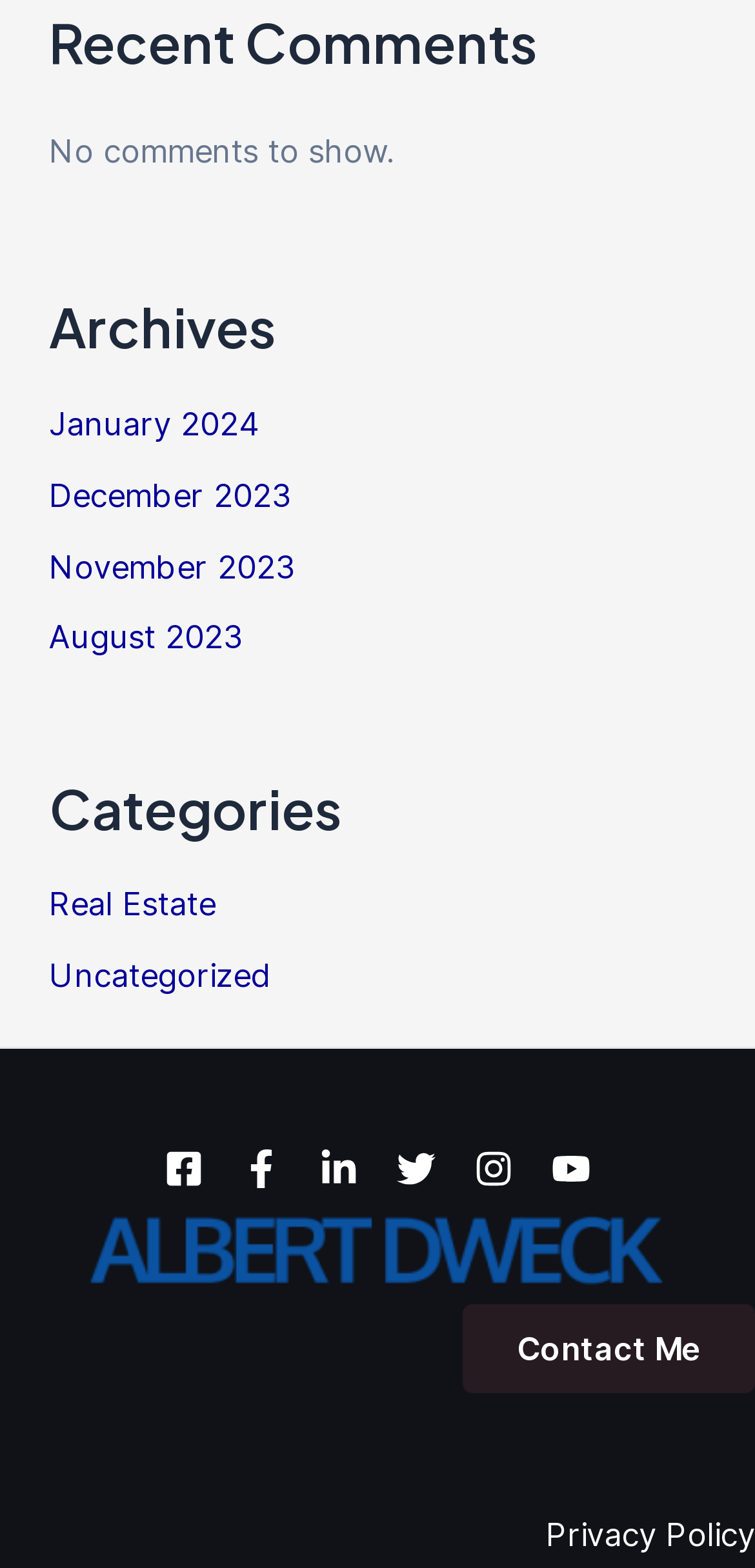What is the last link in the Footer Widget 1?
Look at the image and provide a detailed response to the question.

The last link element in the Footer Widget 1 has the text 'Privacy Policy', which indicates that it is the last link in this section.